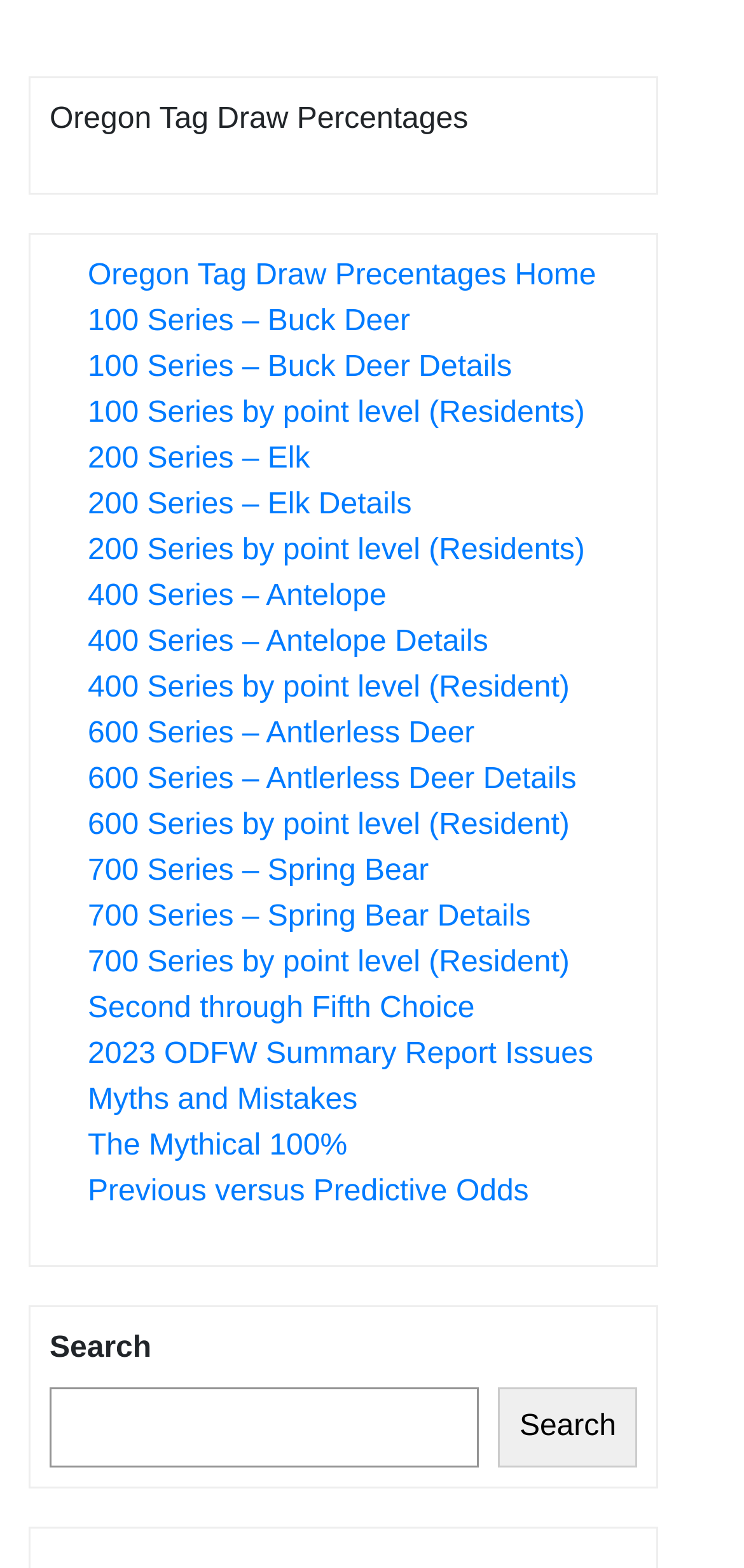Find the bounding box of the web element that fits this description: "Search".

[0.67, 0.885, 0.856, 0.936]